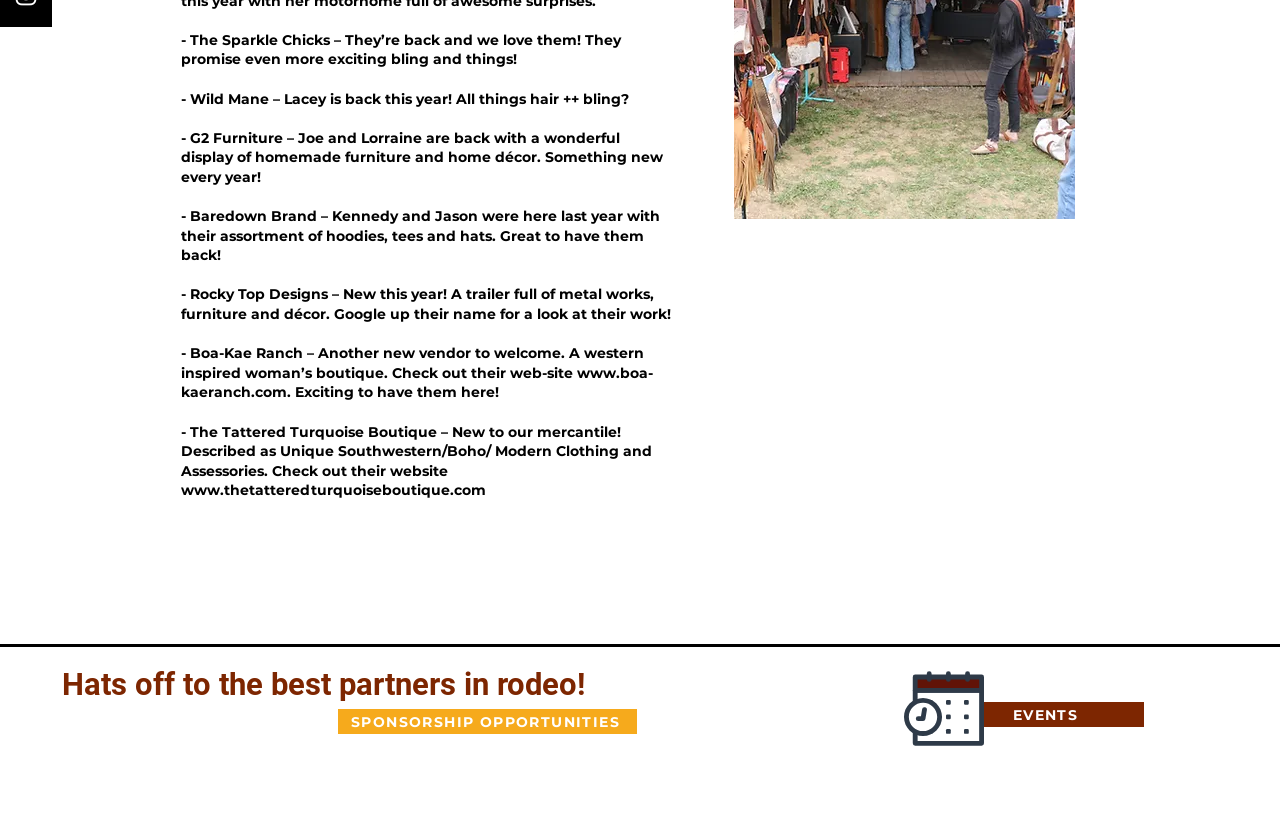Find the bounding box of the element with the following description: "SPONSORSHIP OPPORTUNITIES". The coordinates must be four float numbers between 0 and 1, formatted as [left, top, right, bottom].

[0.264, 0.871, 0.498, 0.902]